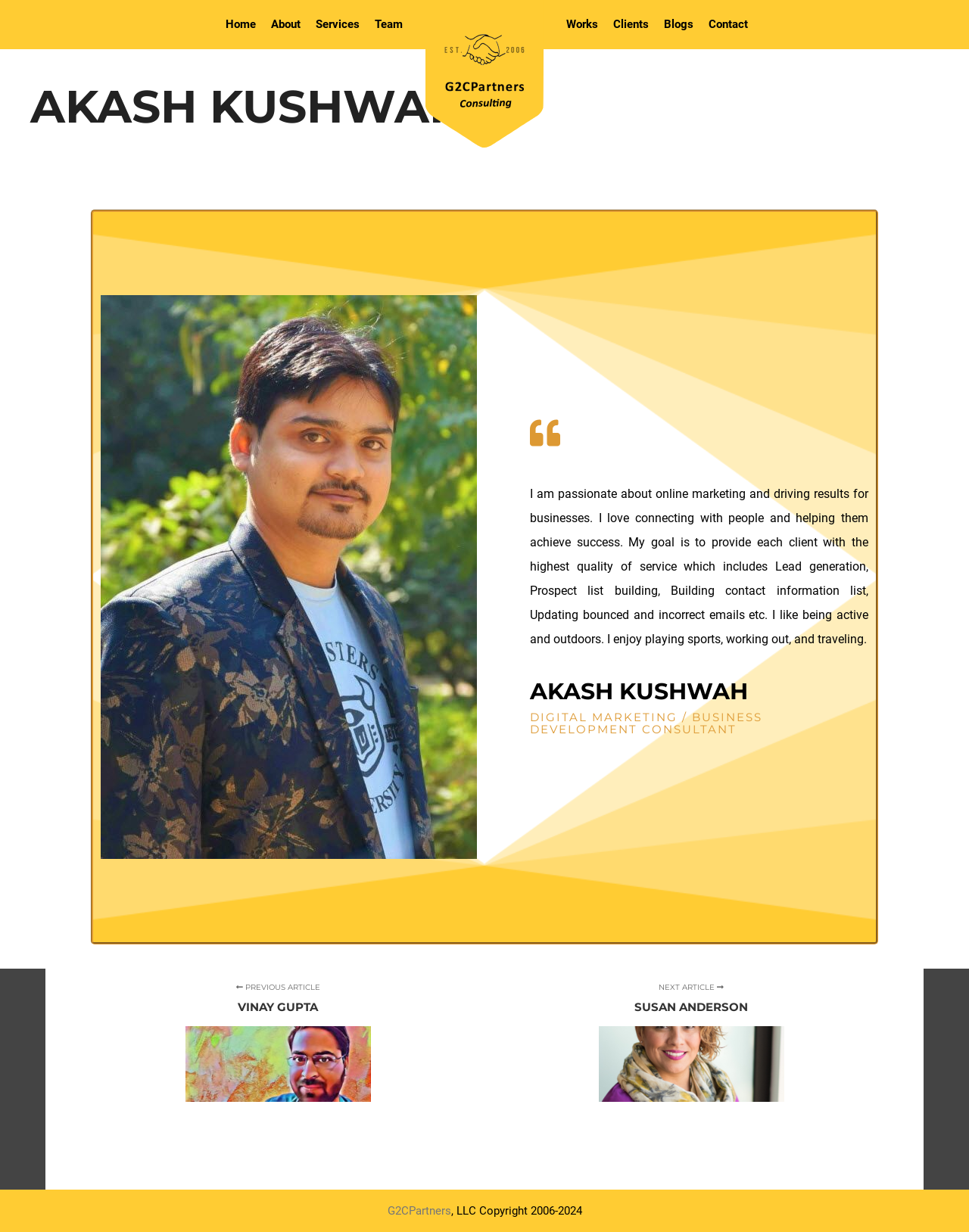What is the name of the person on this webpage?
Look at the screenshot and give a one-word or phrase answer.

Akash Kushwah